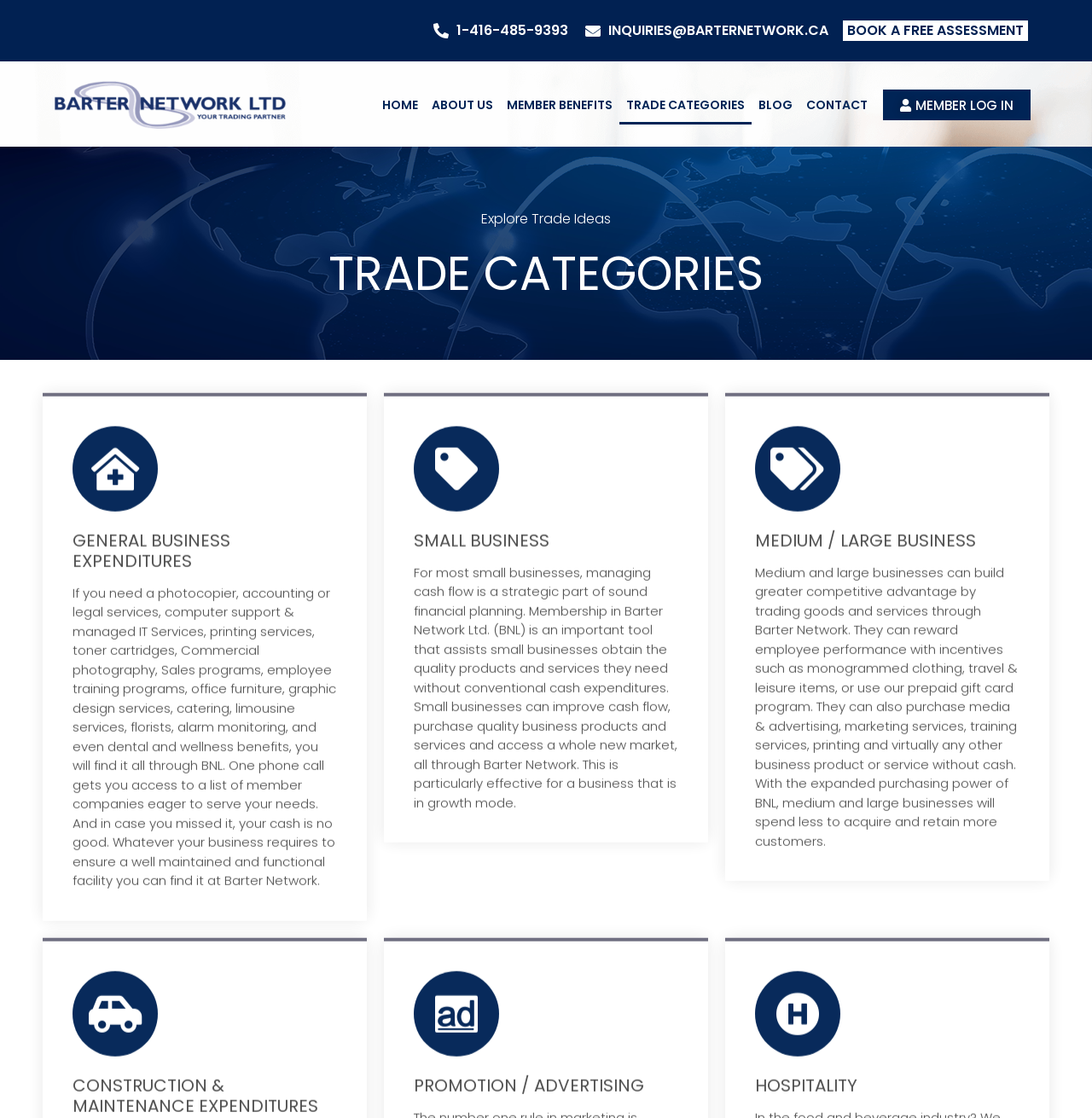Reply to the question with a single word or phrase:
What type of services can be found through Barter Network?

Photocopier, accounting, legal services